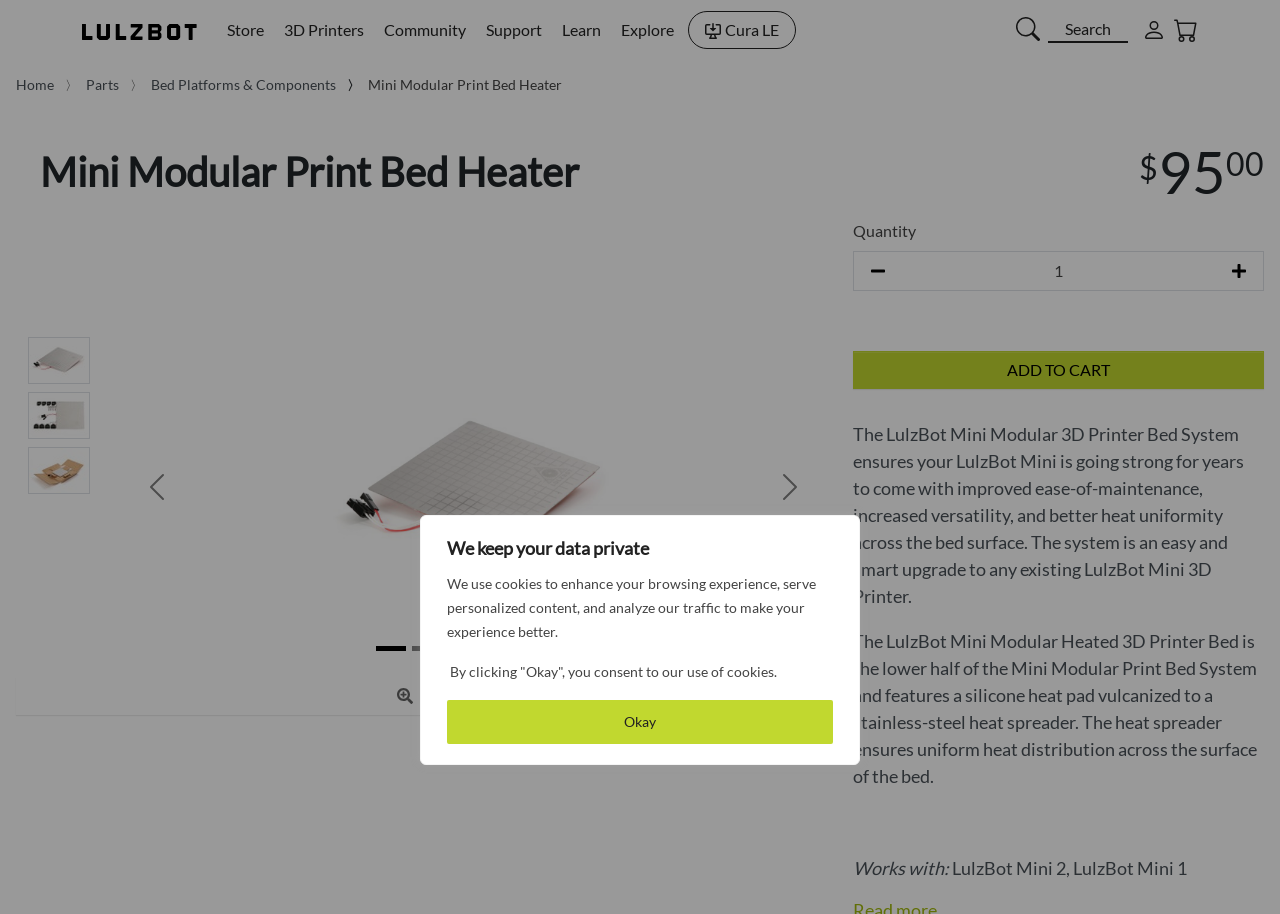Find the bounding box coordinates of the element you need to click on to perform this action: 'Add to cart'. The coordinates should be represented by four float values between 0 and 1, in the format [left, top, right, bottom].

[0.667, 0.384, 0.988, 0.425]